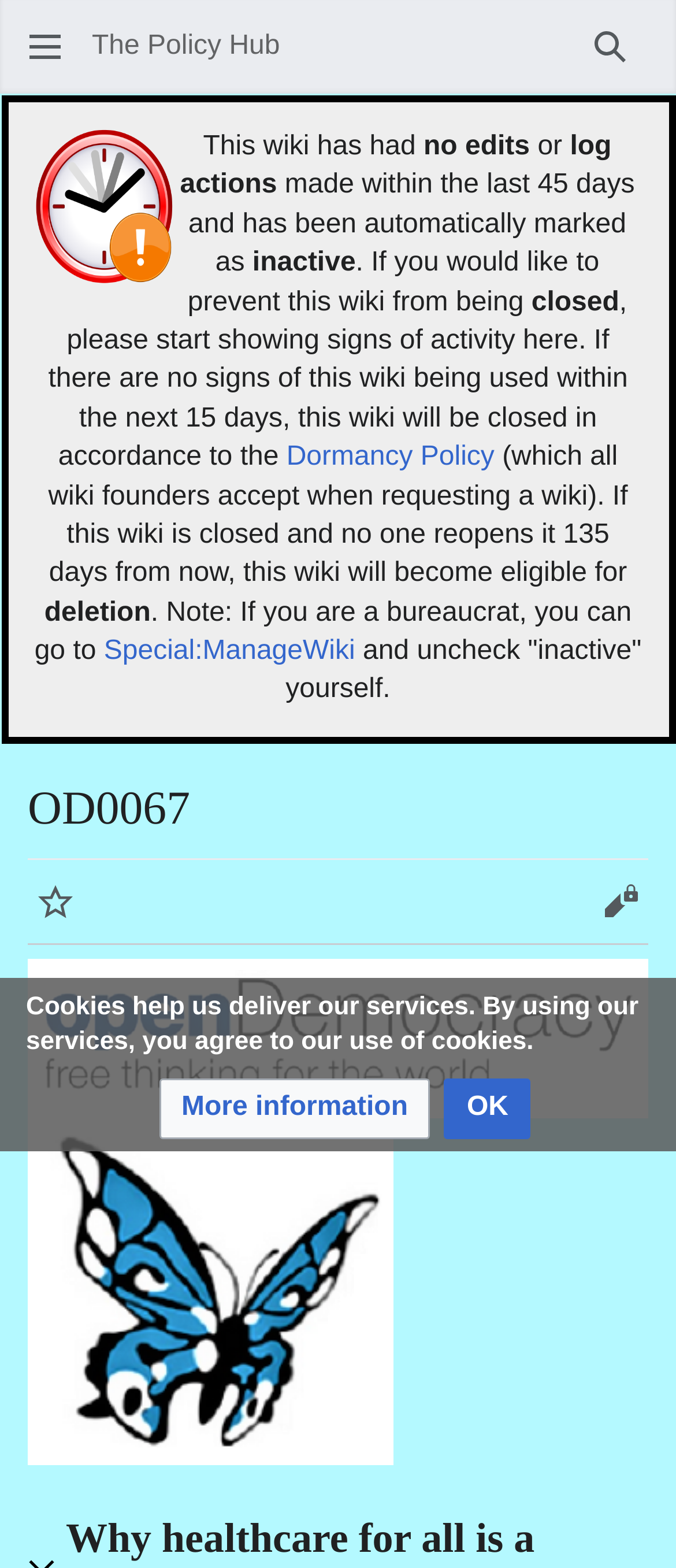Provide a one-word or brief phrase answer to the question:
What is the purpose of cookies on this website?

to deliver services